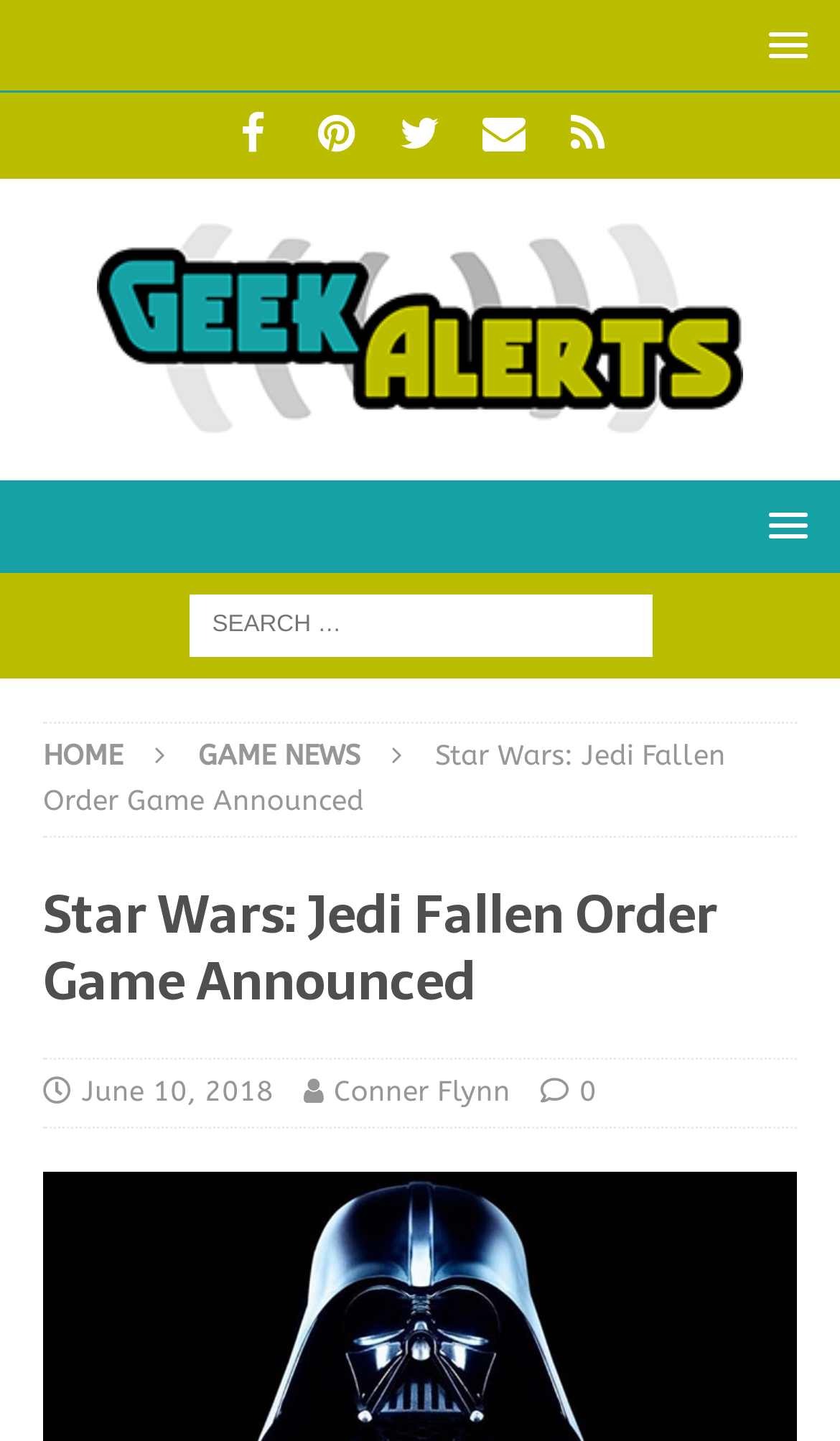Determine the bounding box coordinates for the UI element described. Format the coordinates as (top-left x, top-left y, bottom-right x, bottom-right y) and ensure all values are between 0 and 1. Element description: alt="GeekAlerts"

[0.115, 0.209, 0.885, 0.234]